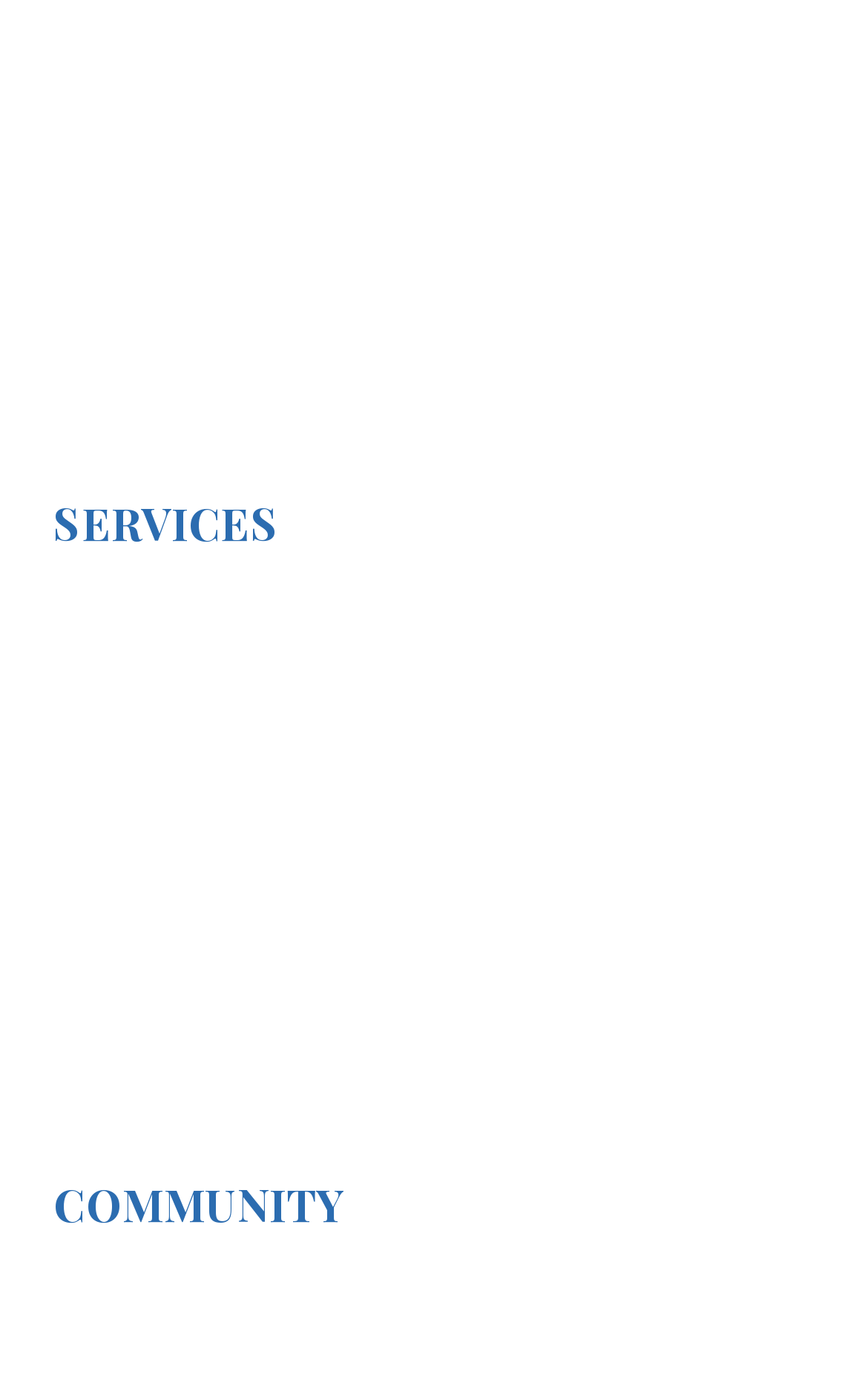What is the first link on the webpage?
Please answer the question with as much detail and depth as you can.

I looked at the links on the webpage and found that the first link is 'Gift Cards'.